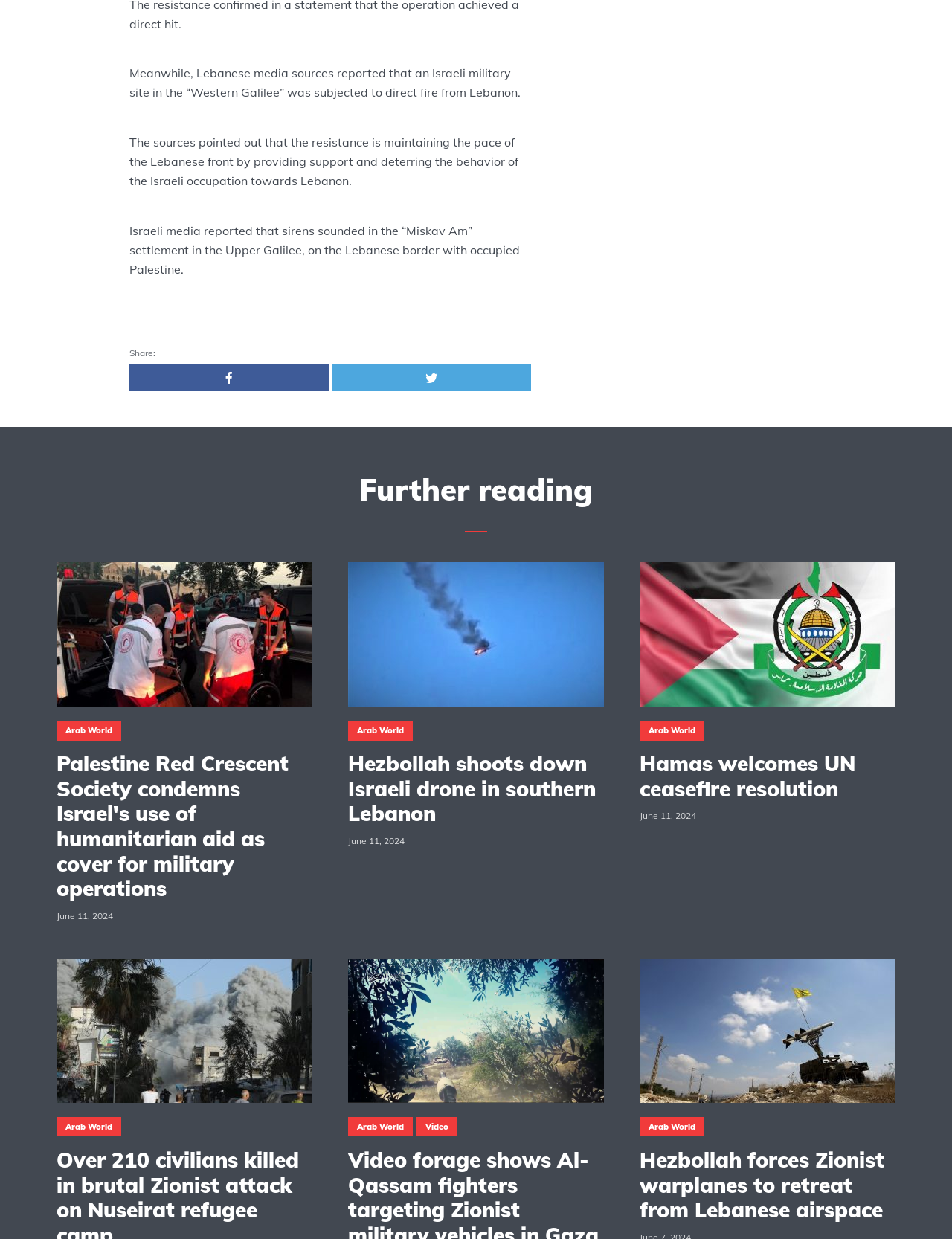Determine the bounding box coordinates of the section I need to click to execute the following instruction: "Read The Witch’s Cat and The Cooking Catastrophe Review". Provide the coordinates as four float numbers between 0 and 1, i.e., [left, top, right, bottom].

None